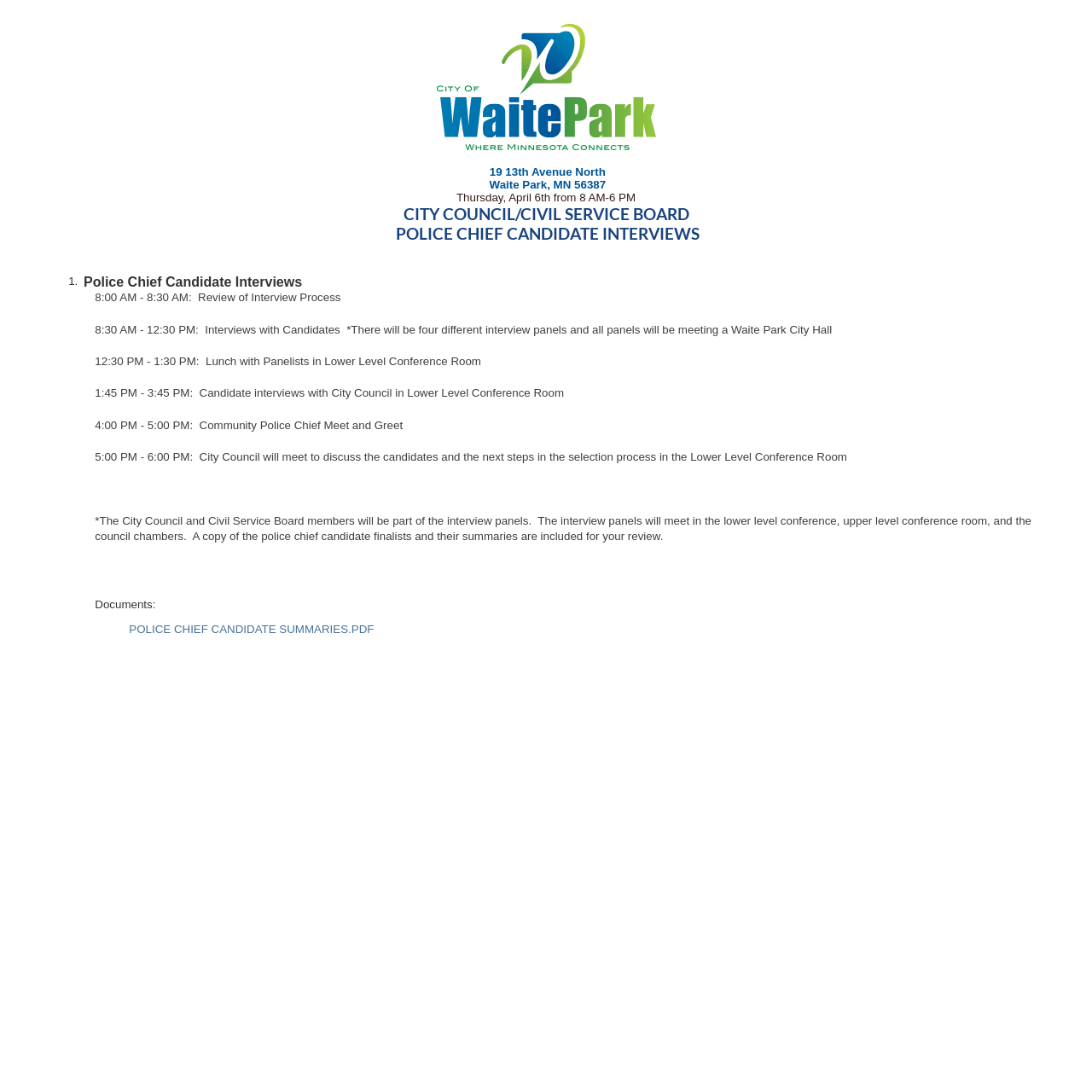Please locate the UI element described by "Police Chief Candidate Summaries.pdf" and provide its bounding box coordinates.

[0.118, 0.57, 0.343, 0.582]